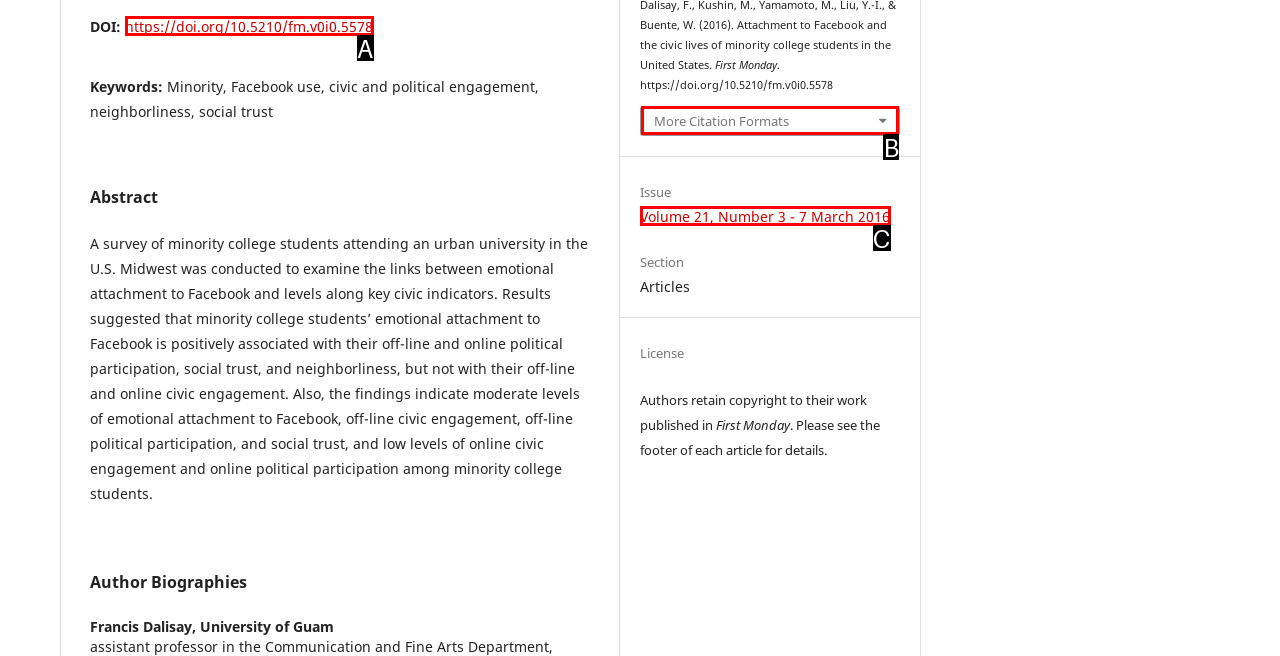From the given options, find the HTML element that fits the description: More Citation Formats. Reply with the letter of the chosen element.

B